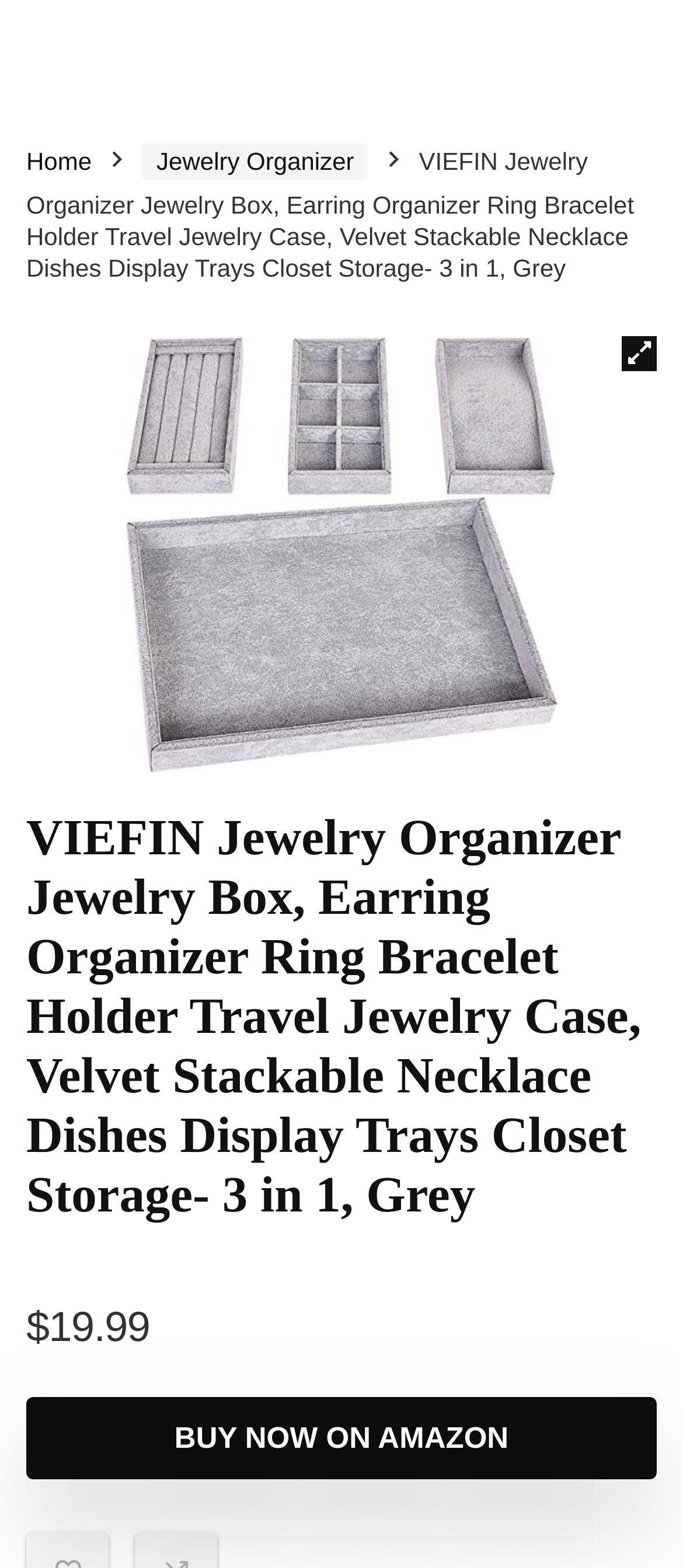What is the affiliate program used by the website?
Examine the webpage screenshot and provide an in-depth answer to the question.

The affiliate program used by the website can be found in the 'AFFILIATE DISCLOSURE/DISCLAIMER' section at the bottom of the webpage. It states that '24jewelry.store is a participant in the Amazon Services LLC Associates Program, an affiliate advertising program designed to provide a means for sites to earn advertising fees by advertising and linking to Amazon.com'.